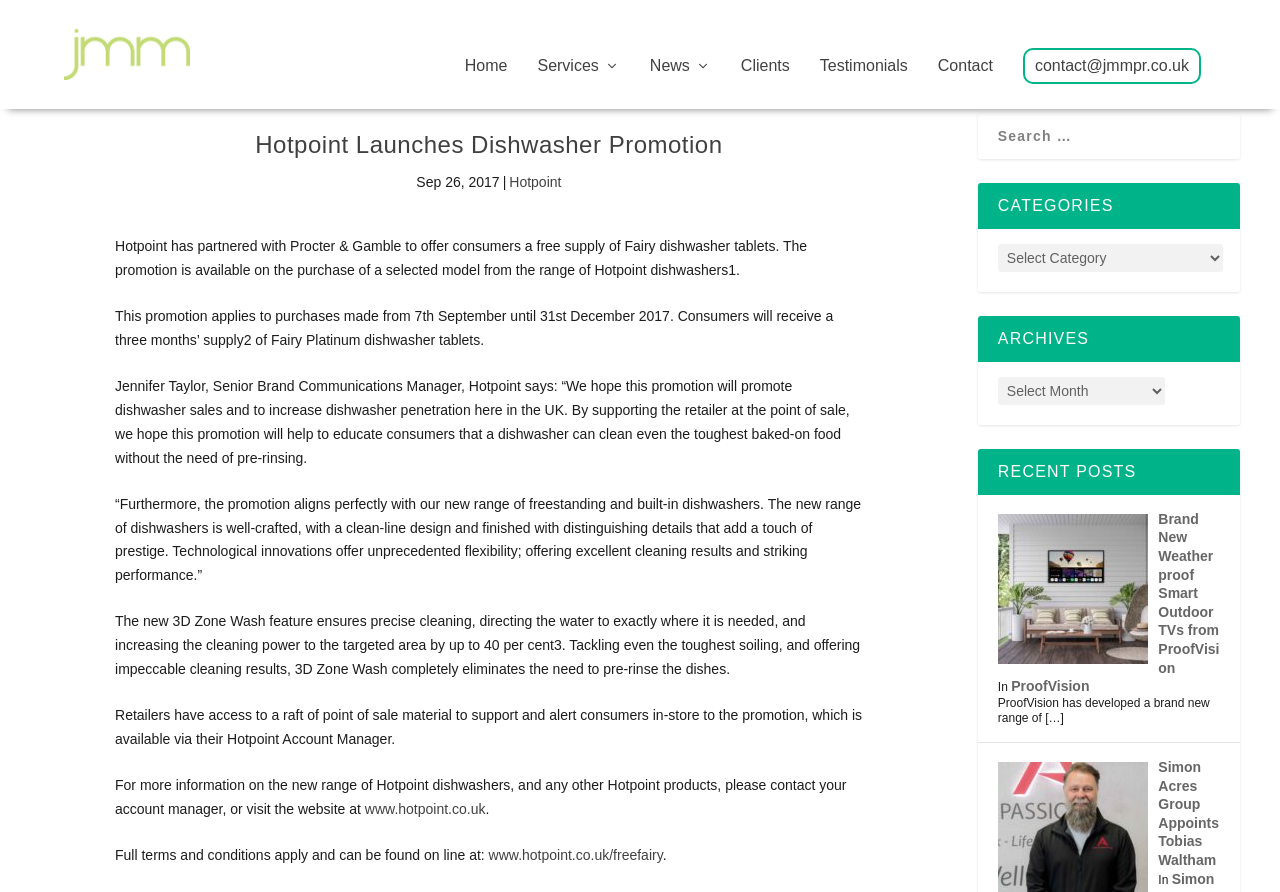Can you provide the bounding box coordinates for the element that should be clicked to implement the instruction: "Search for something"?

[0.764, 0.146, 0.969, 0.197]